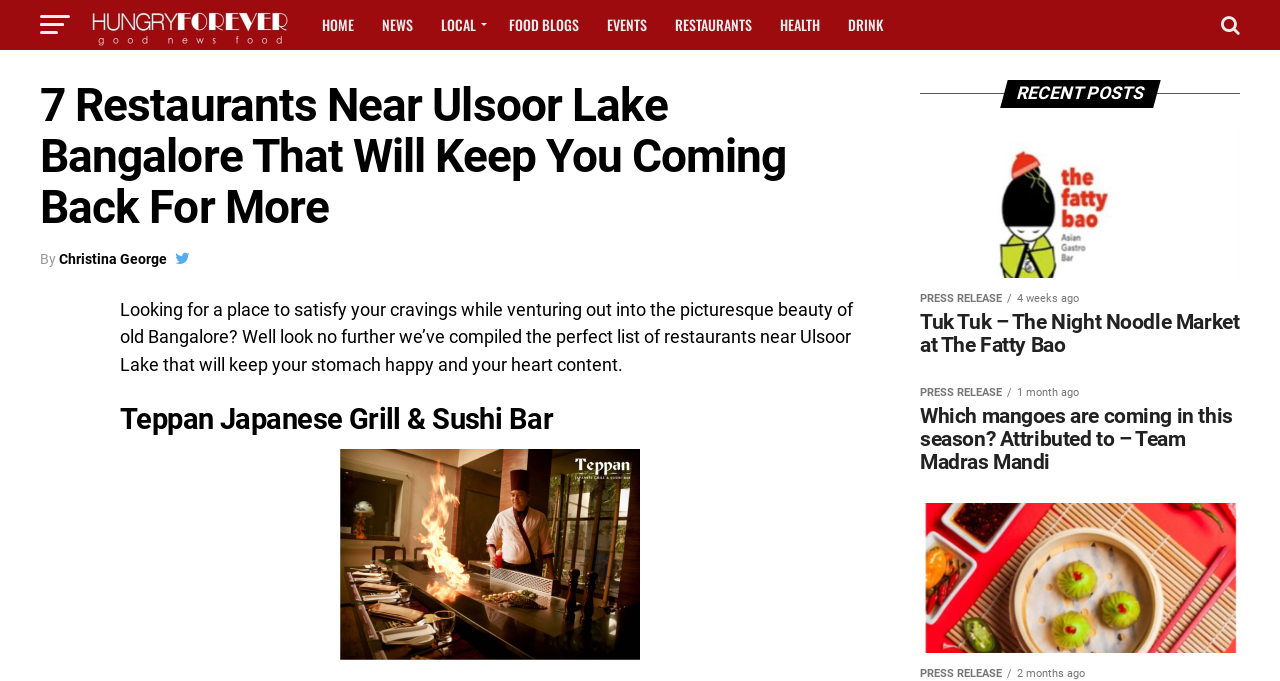Please determine the bounding box coordinates for the UI element described as: "Health".

[0.6, 0.0, 0.65, 0.073]